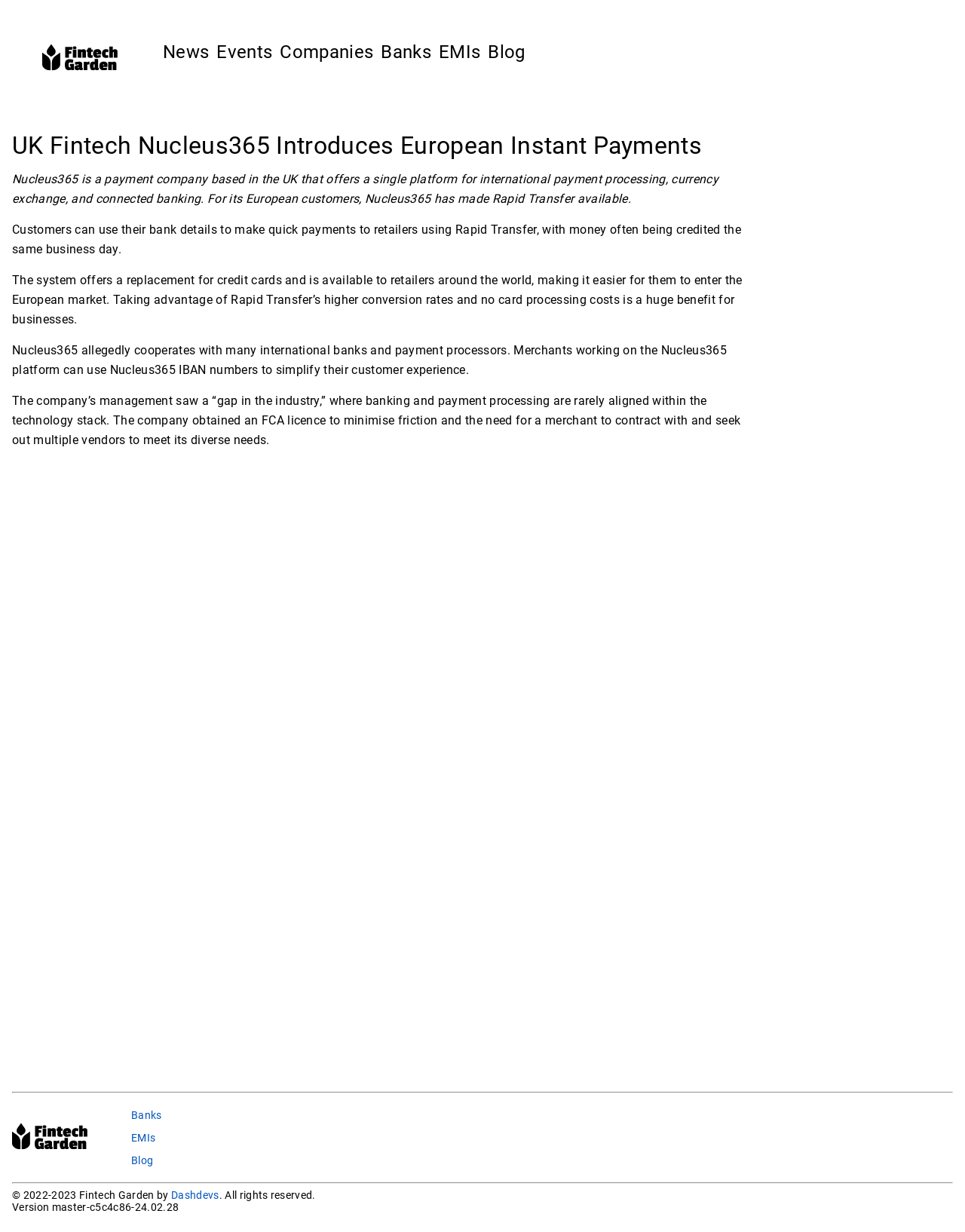Can you find and generate the webpage's heading?

UK Fintech Nucleus365 Introduces European Instant Payments #